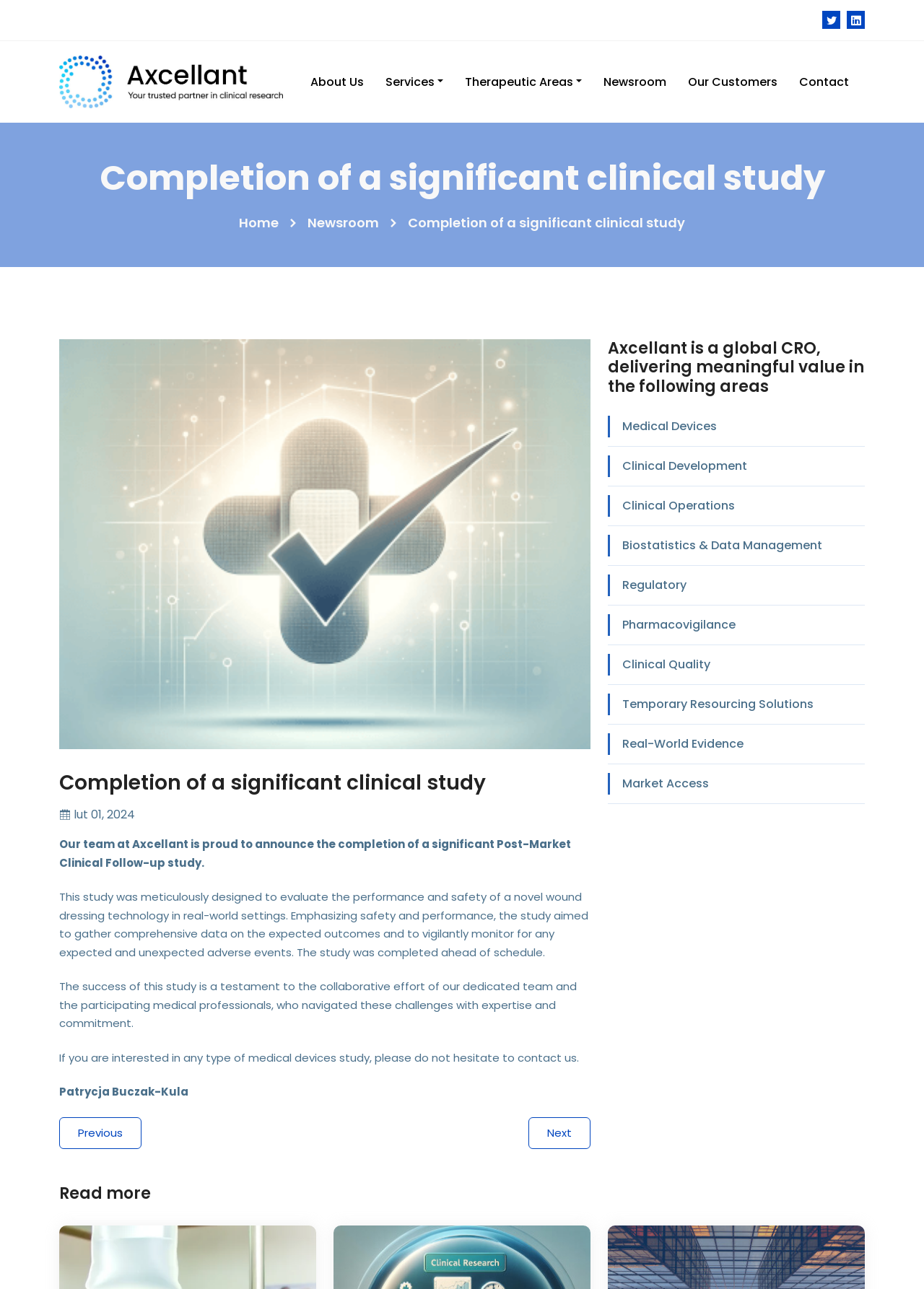Create a detailed summary of the webpage's content and design.

The webpage is about Axcellant, a global CRO, and it announces the completion of a significant Post-Market Clinical Follow-up study. At the top left corner, there is the Axcellant logo, an image with a link. Below the logo, there are six links to different sections of the website, including "About Us", "Services", "Therapeutic Areas", "Newsroom", "Our Customers", and "Contact".

In the main content area, there is a heading that reads "Completion of a significant clinical study" and a link to "Home" and "Newsroom" below it. There is also an image related to the clinical study. The main content of the webpage is divided into four paragraphs. The first paragraph announces the completion of the study, and the second paragraph describes the study's objectives and design. The third paragraph praises the collaborative effort of the team and medical professionals involved in the study. The fourth paragraph invites readers to contact Axcellant for any type of medical devices study.

Below the main content, there are links to "Previous" and "Next" pages. On the right side of the webpage, there is a section that lists the areas where Axcellant delivers meaningful value, including Medical Devices, Clinical Development, Clinical Operations, and others. Each area is a link. At the bottom of the webpage, there is a heading that reads "Read more".